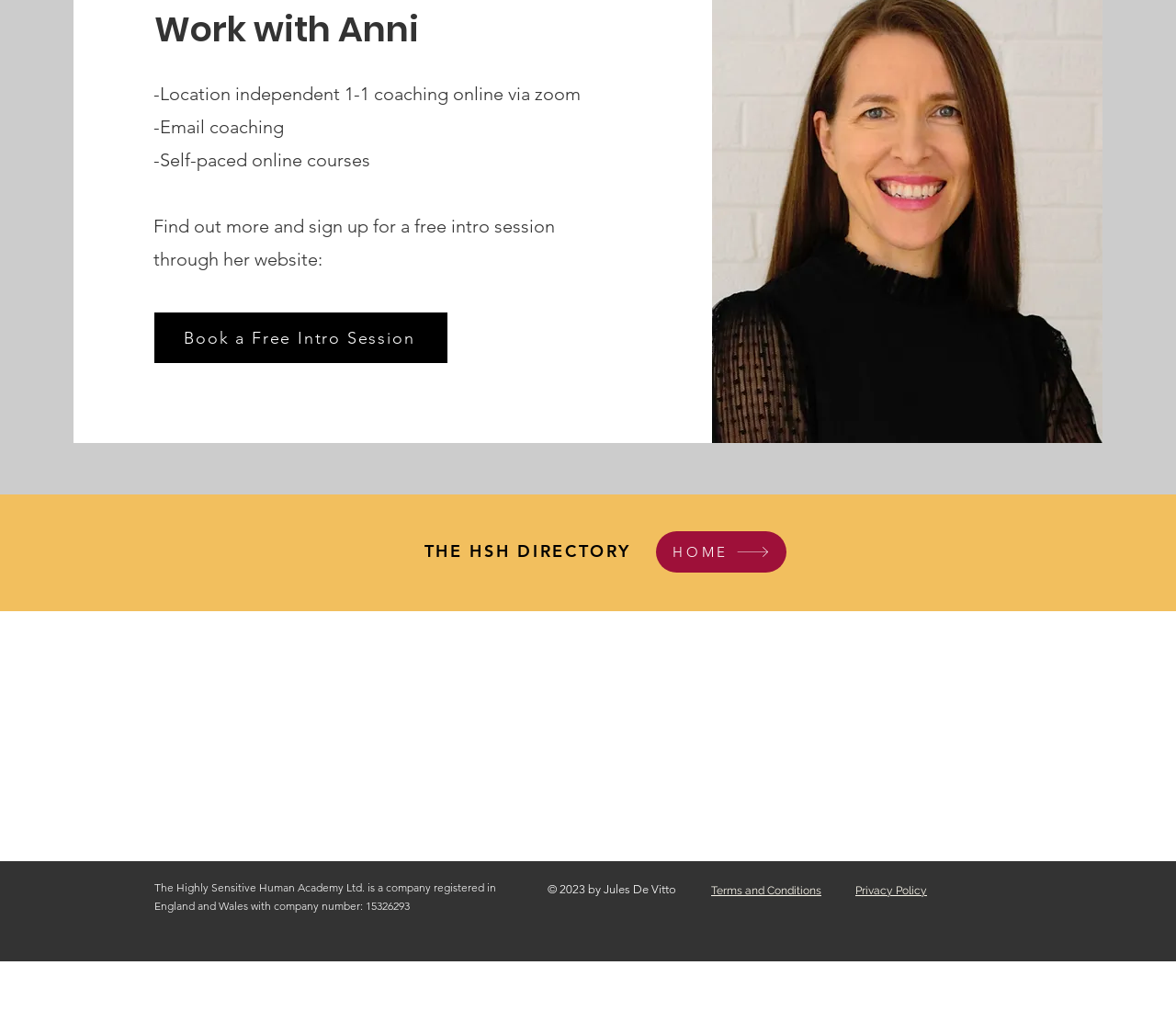Can you find the bounding box coordinates of the area I should click to execute the following instruction: "Check privacy policy"?

[0.727, 0.86, 0.788, 0.879]